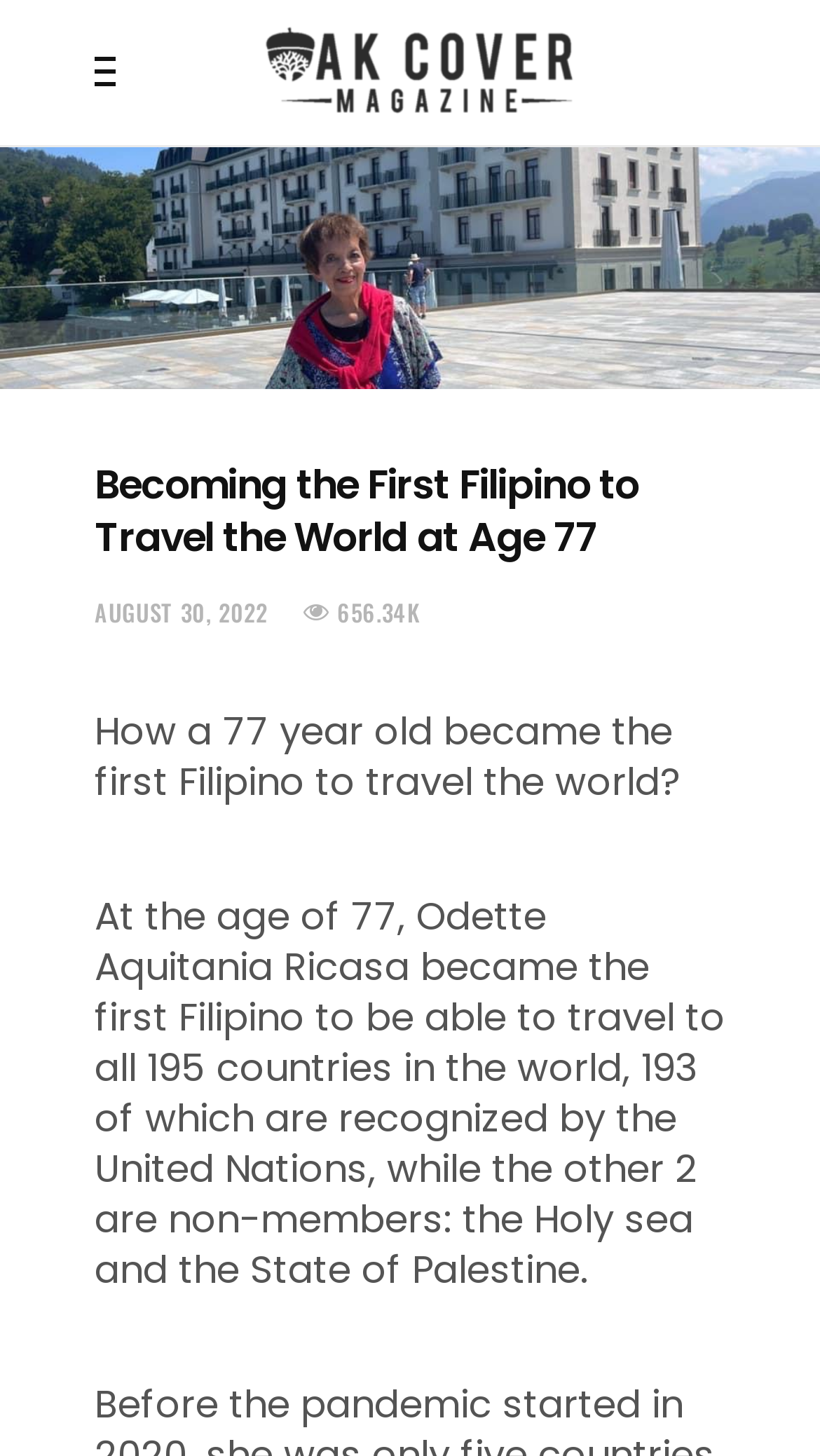What is the name of the first Filipino to travel the world?
Using the image as a reference, answer with just one word or a short phrase.

Odette Aquitania Ricasa